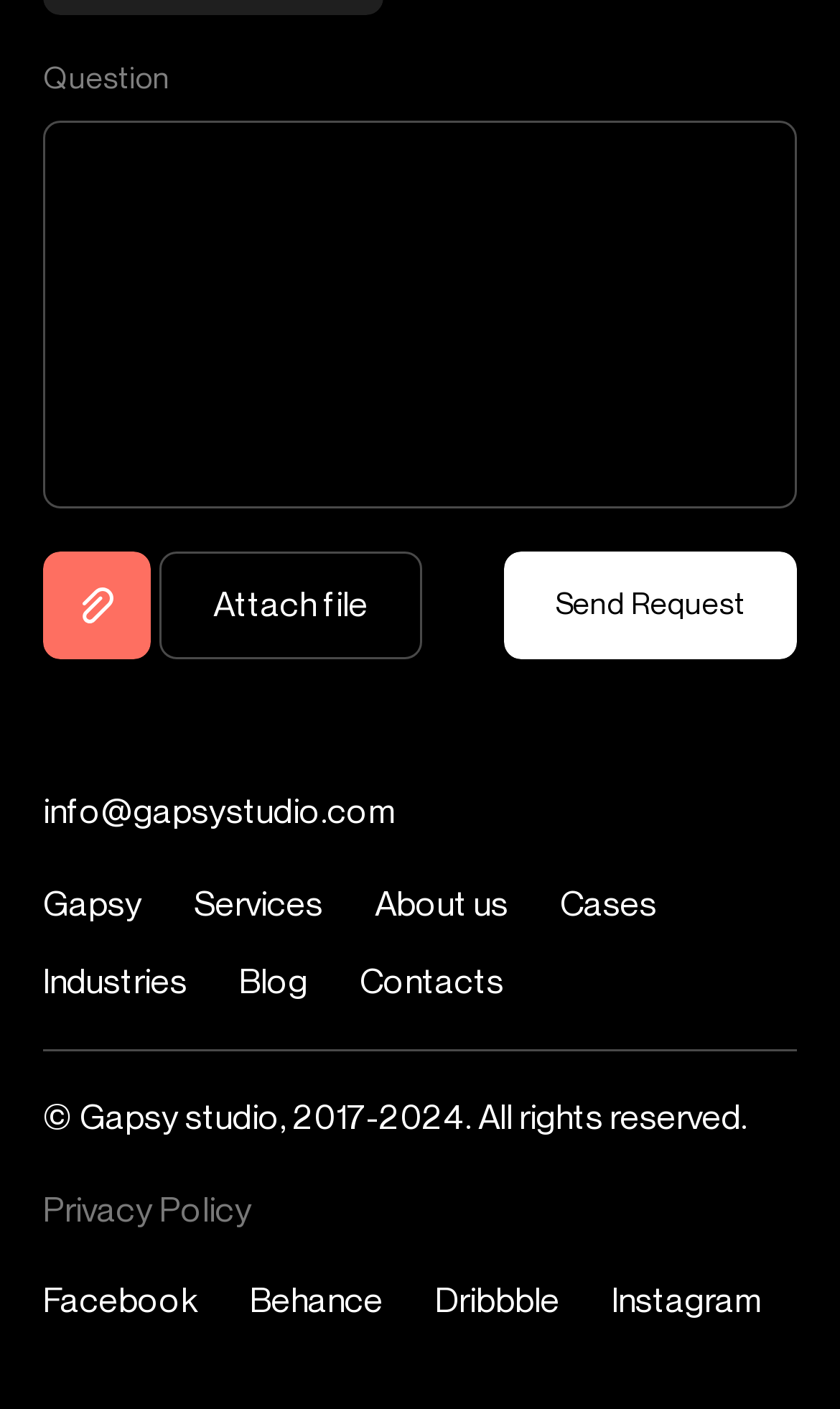Find the bounding box coordinates for the element that must be clicked to complete the instruction: "Visit the Gapsy page". The coordinates should be four float numbers between 0 and 1, indicated as [left, top, right, bottom].

[0.051, 0.626, 0.169, 0.655]